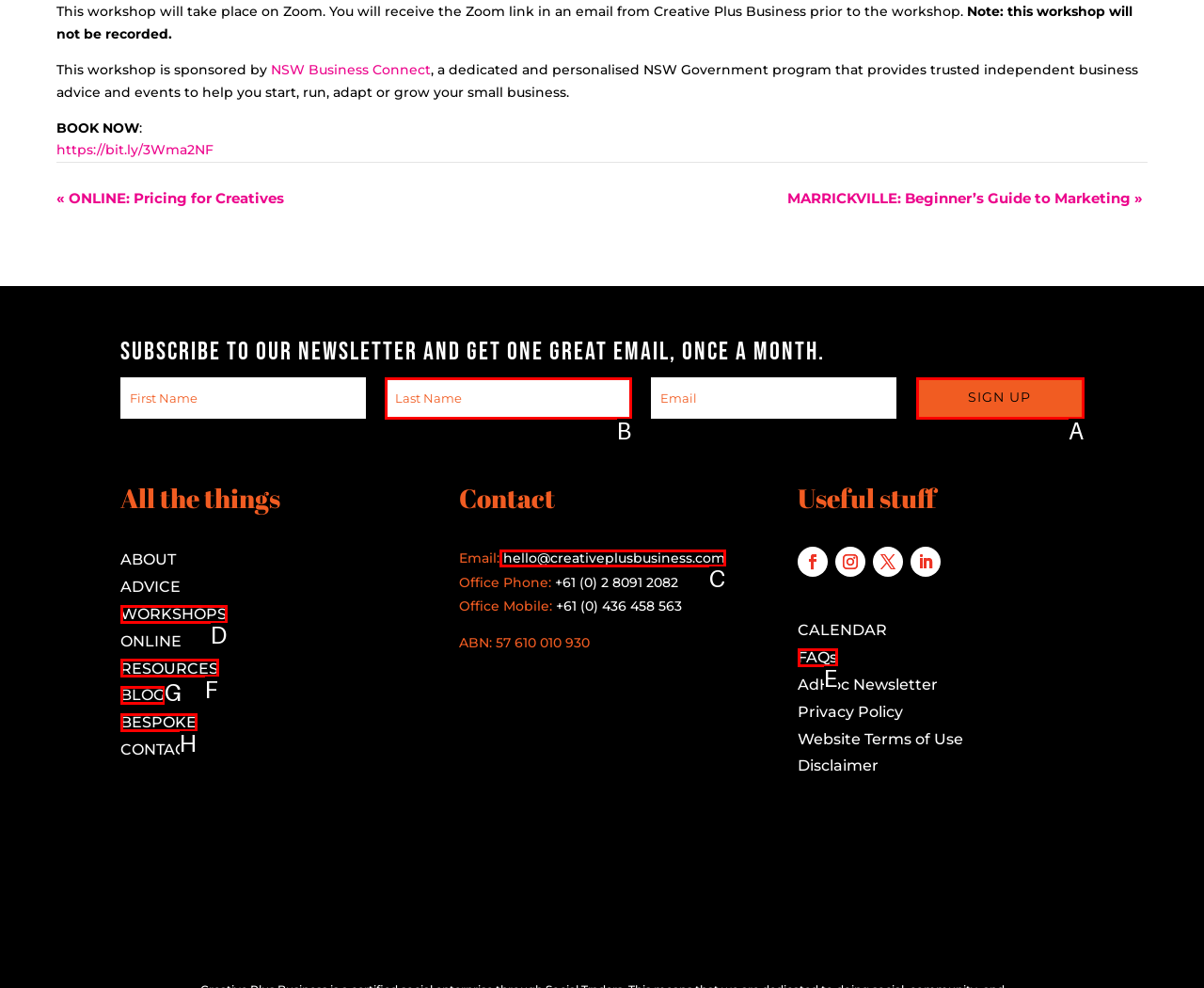Based on the choices marked in the screenshot, which letter represents the correct UI element to perform the task: Subscribe to the newsletter?

A